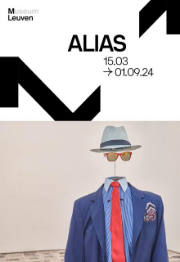Describe the image in great detail, covering all key points.

The image showcases a creative display for the exhibition titled "ALIAS," held at Museum Leuven. The design features a stylish ensemble, including a blue jacket over a red shirt, topped off with a gray hat and funky sunglasses, presenting a whimsical, yet sophisticated character. The date range for the exhibition, spanning from March 15 to September 1, 2024, is clearly highlighted, indicating a timely opportunity for visitors to experience this unique art event. The layout is complemented by bold geometric elements and a modern aesthetic, inviting viewers to engage with the exhibit in a contemporary context.